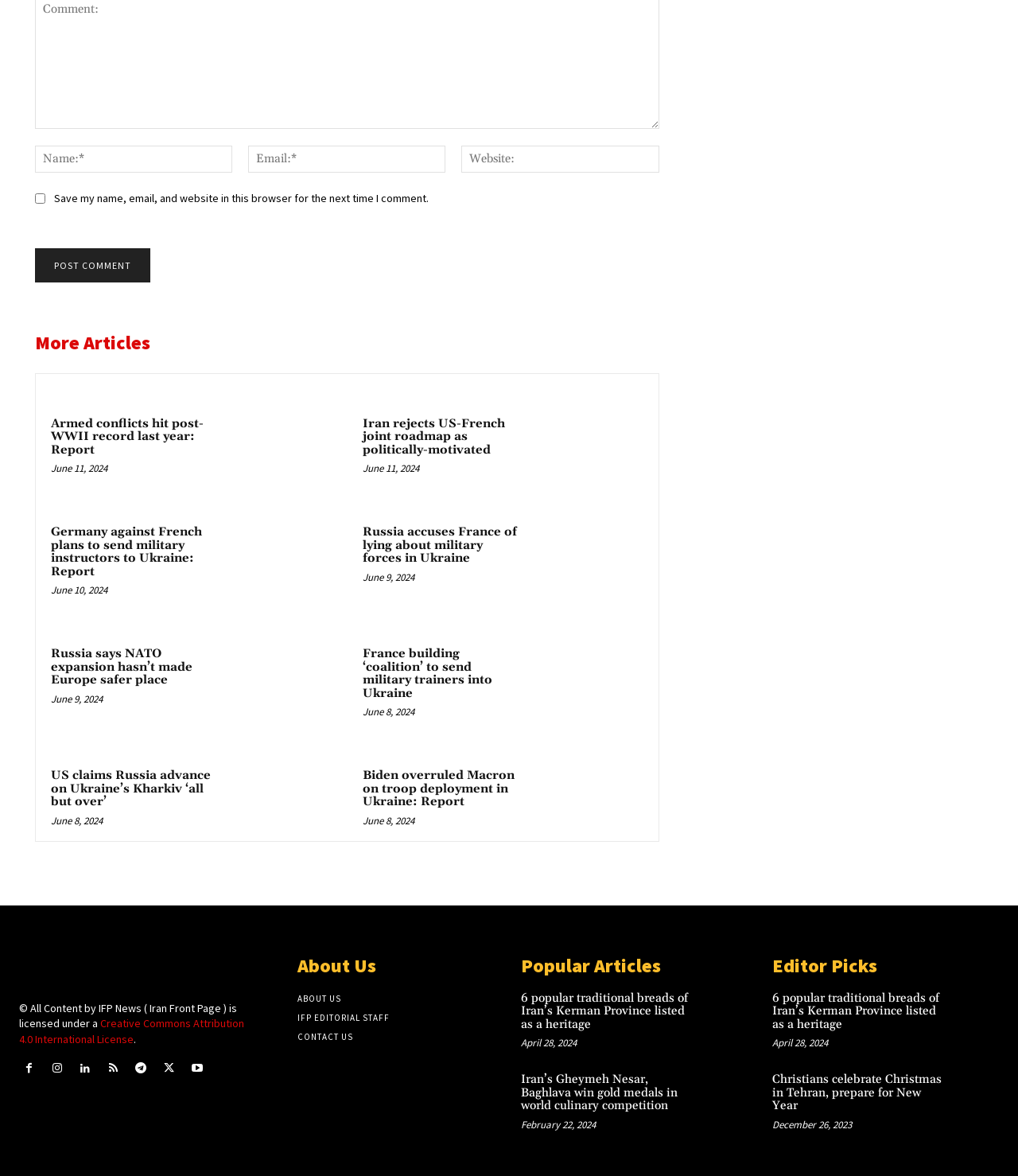Please locate the bounding box coordinates of the element that needs to be clicked to achieve the following instruction: "Visit the 'About Us' page". The coordinates should be four float numbers between 0 and 1, i.e., [left, top, right, bottom].

[0.292, 0.81, 0.488, 0.833]